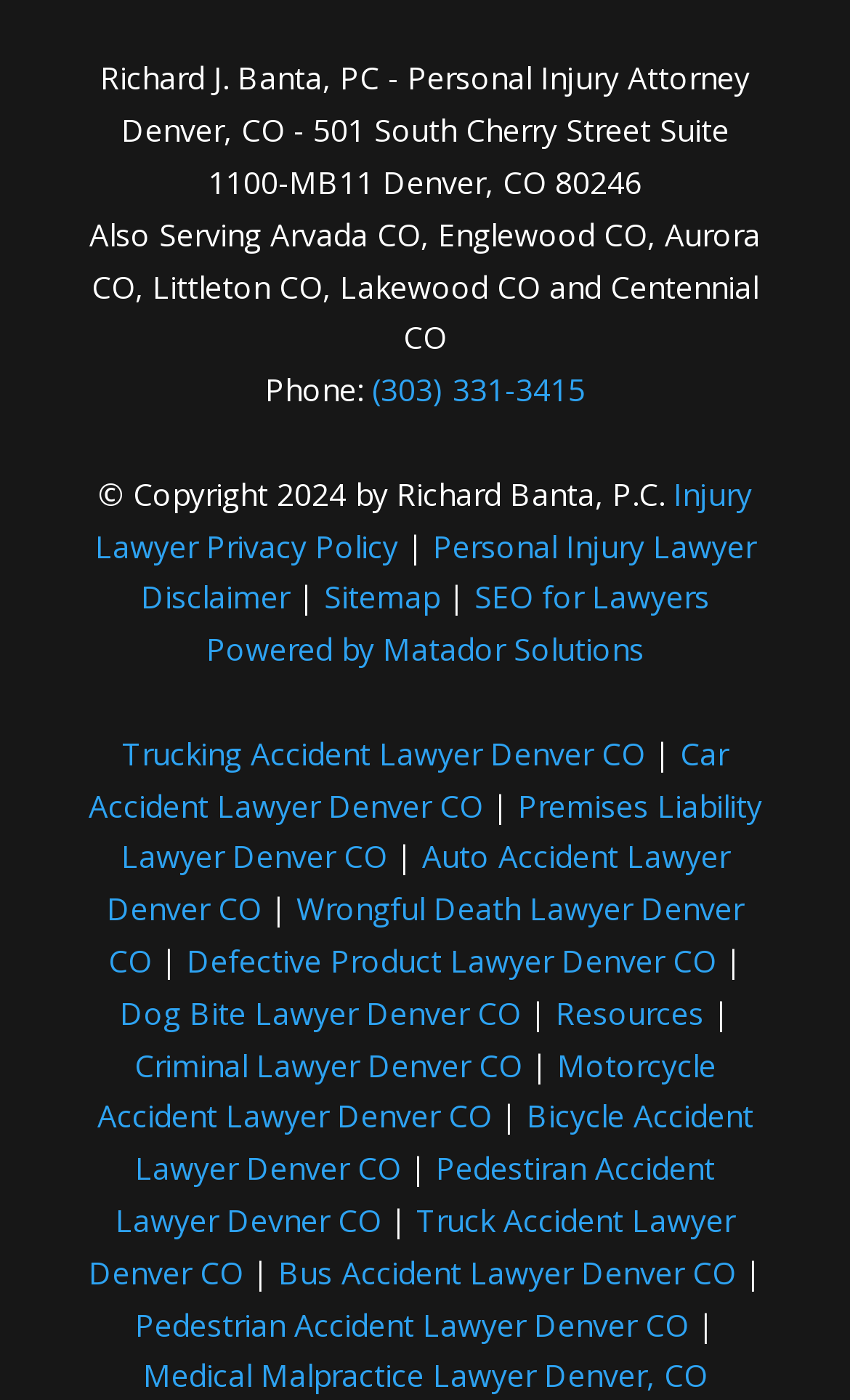Extract the bounding box coordinates of the UI element described by: "Truck Accident Lawyer Denver CO". The coordinates should include four float numbers ranging from 0 to 1, e.g., [left, top, right, bottom].

[0.104, 0.857, 0.864, 0.923]